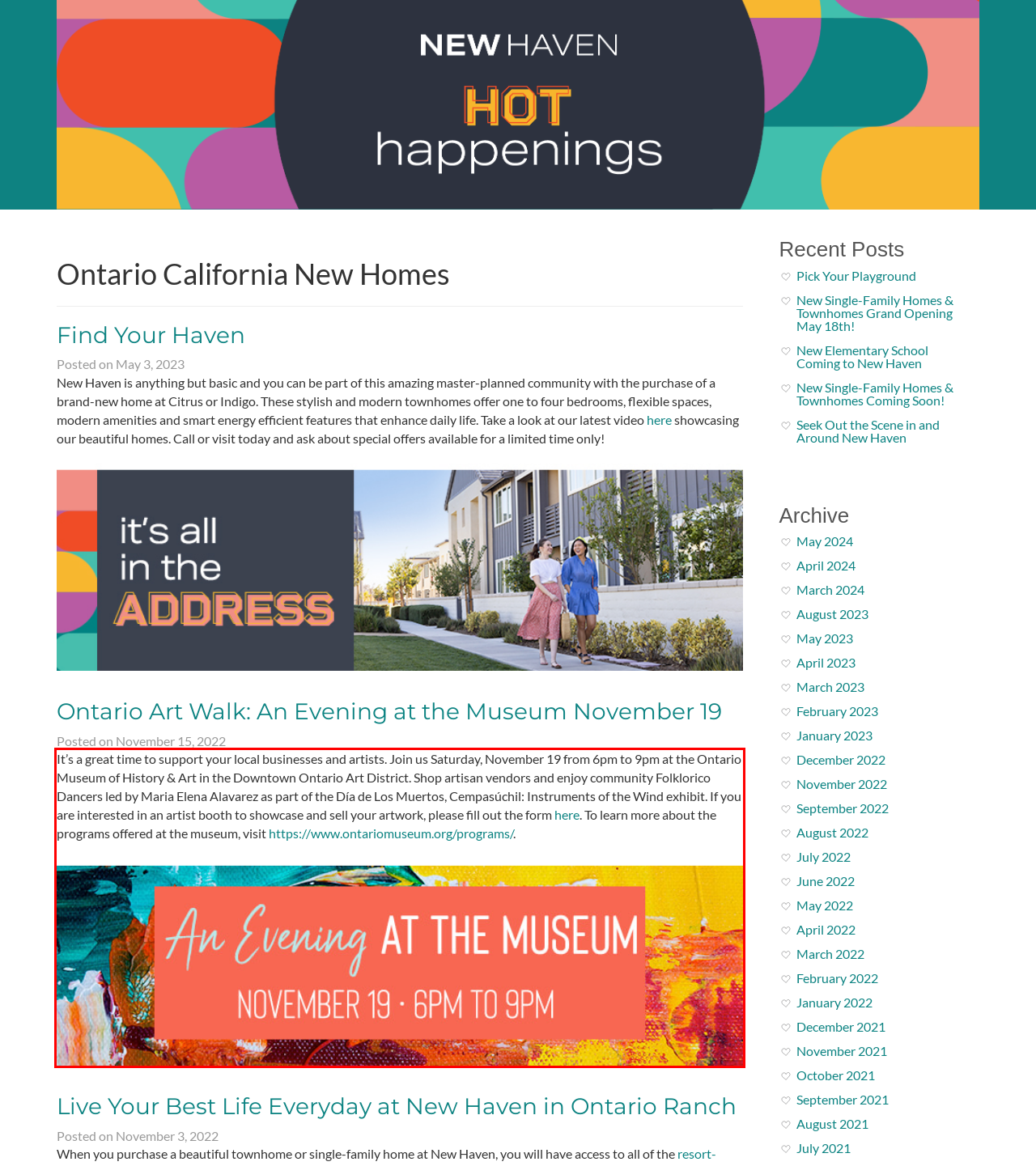Please analyze the screenshot of a webpage and extract the text content within the red bounding box using OCR.

It’s a great time to support your local businesses and artists. Join us Saturday, November 19 from 6pm to 9pm at the Ontario Museum of History & Art in the Downtown Ontario Art District. Shop artisan vendors and enjoy community Folklorico Dancers led by Maria Elena Alavarez as part of the Día de Los Muertos, Cempasúchil: Instruments of the Wind exhibit. If you are interested in an artist booth to showcase and sell your artwork, please fill out the form here. To learn more about the programs offered at the museum, visit https://www.ontariomuseum.org/programs/.